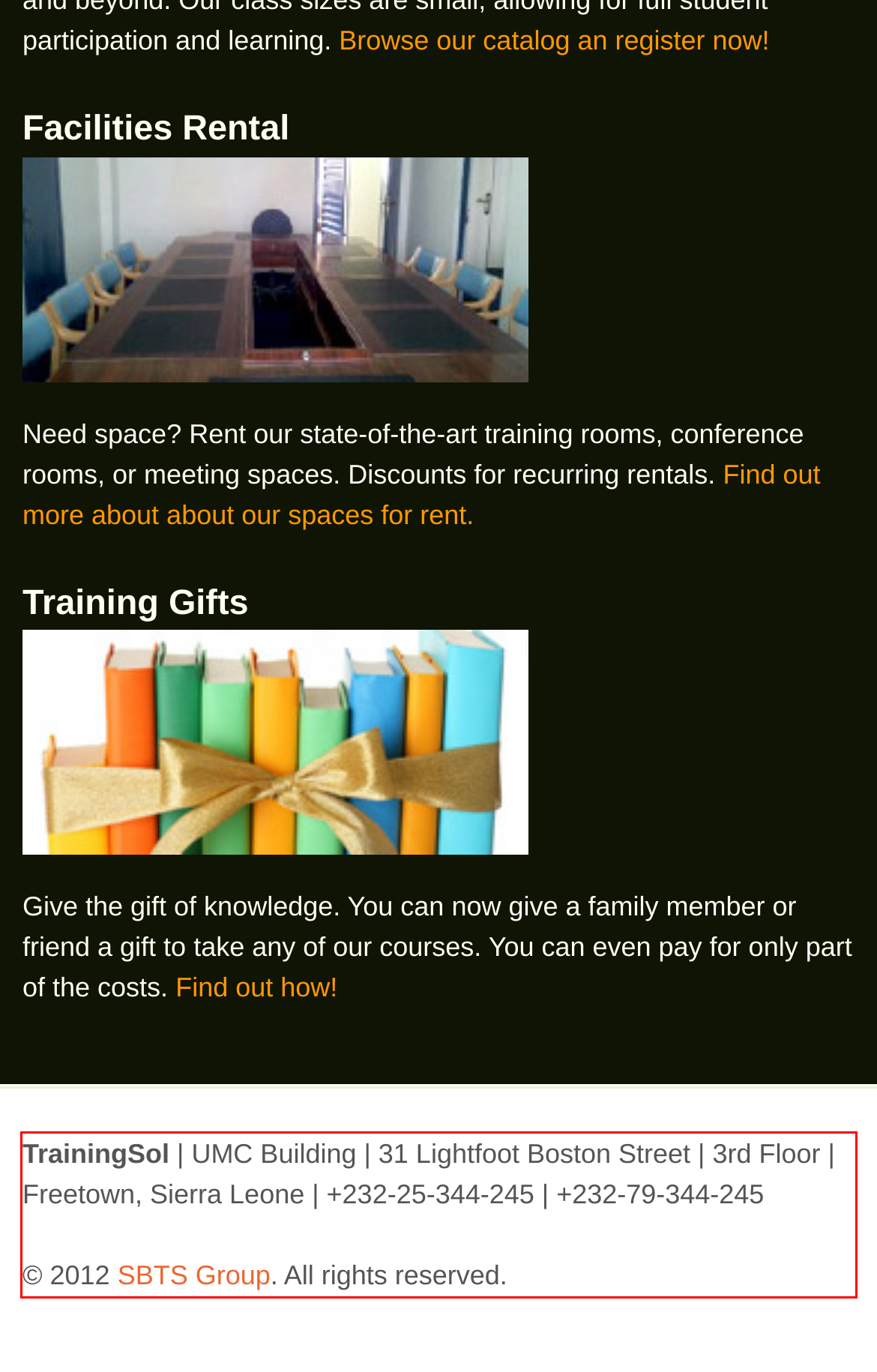Analyze the screenshot of the webpage that features a red bounding box and recognize the text content enclosed within this red bounding box.

TrainingSol | UMC Building | 31 Lightfoot Boston Street | 3rd Floor | Freetown, Sierra Leone | +232-25-344-245 | +232-79-344-245 © 2012 SBTS Group. All rights reserved.